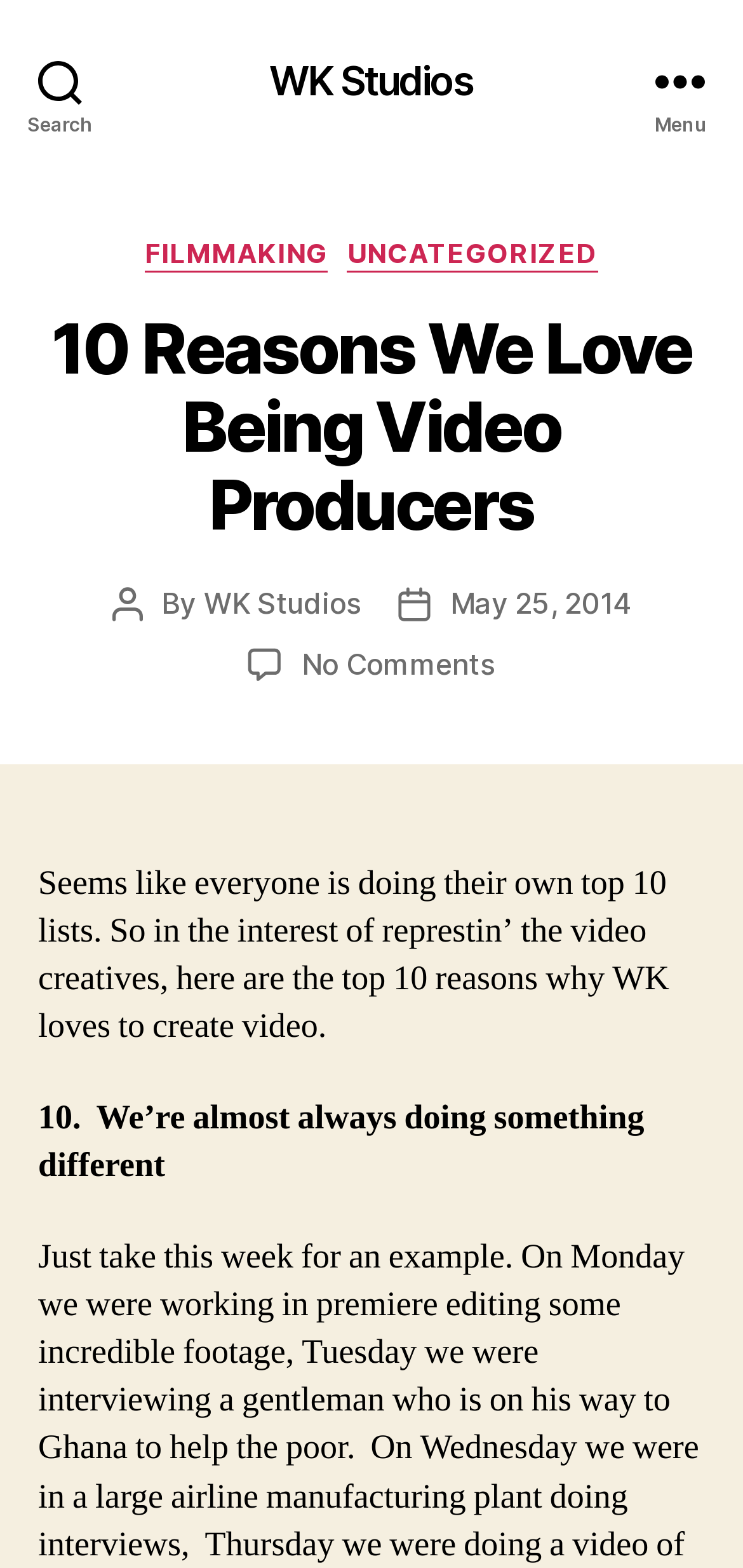How many categories are listed?
Answer the question with a single word or phrase derived from the image.

2